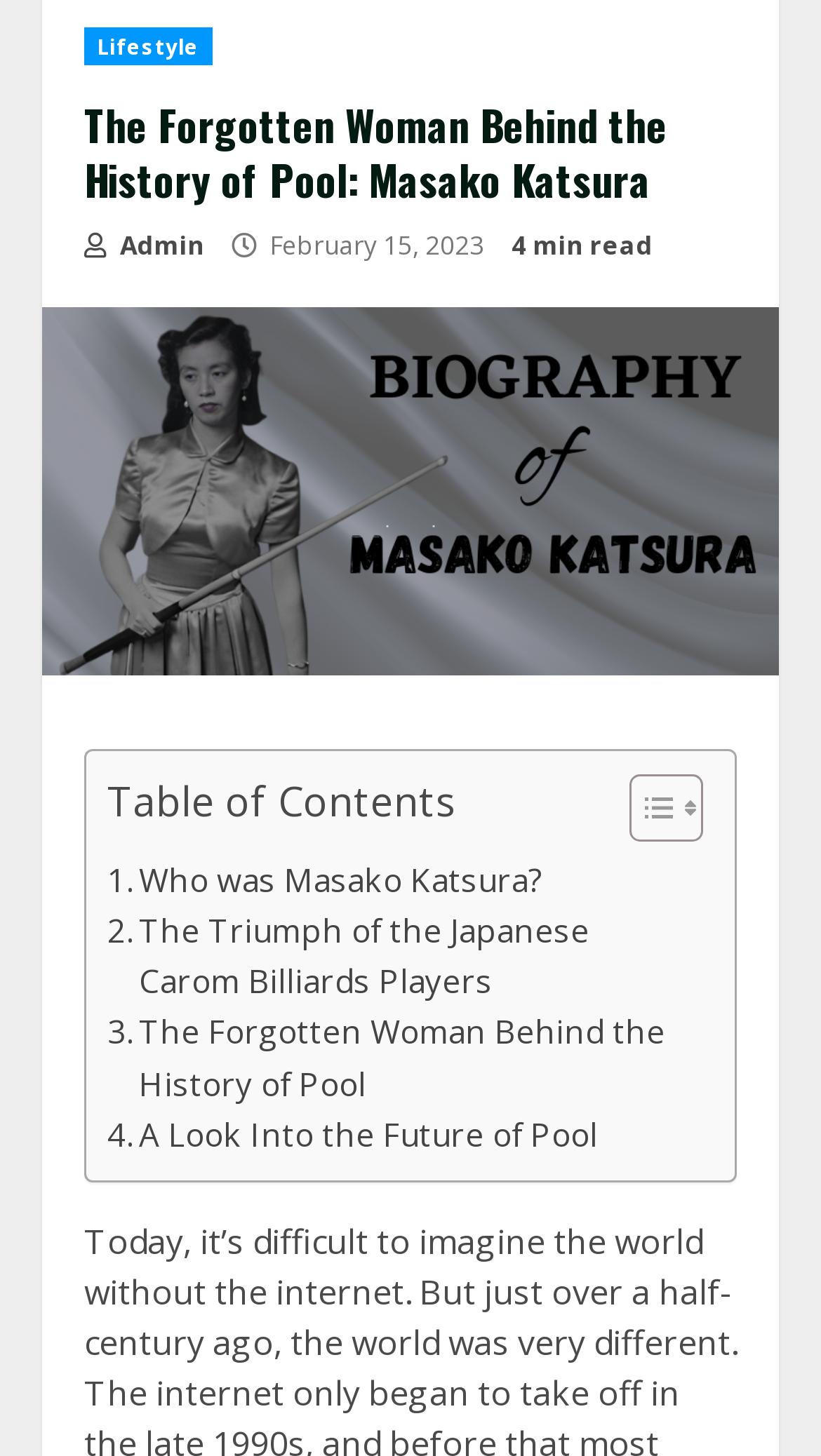Can you find the bounding box coordinates for the UI element given this description: "Who was Masako Katsura?"? Provide the coordinates as four float numbers between 0 and 1: [left, top, right, bottom].

[0.131, 0.586, 0.662, 0.621]